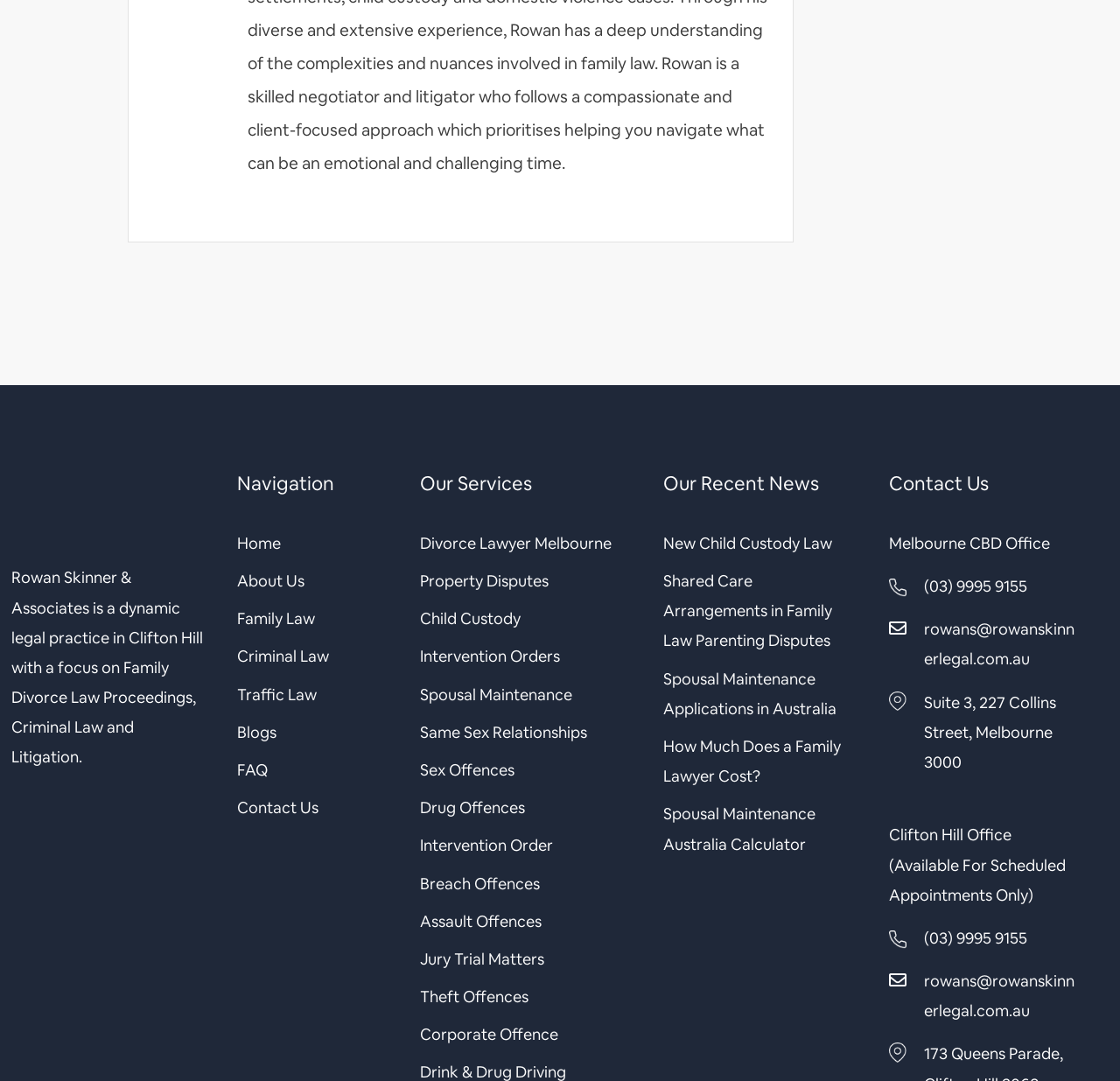Please reply to the following question using a single word or phrase: 
How many office locations are listed on this website?

2